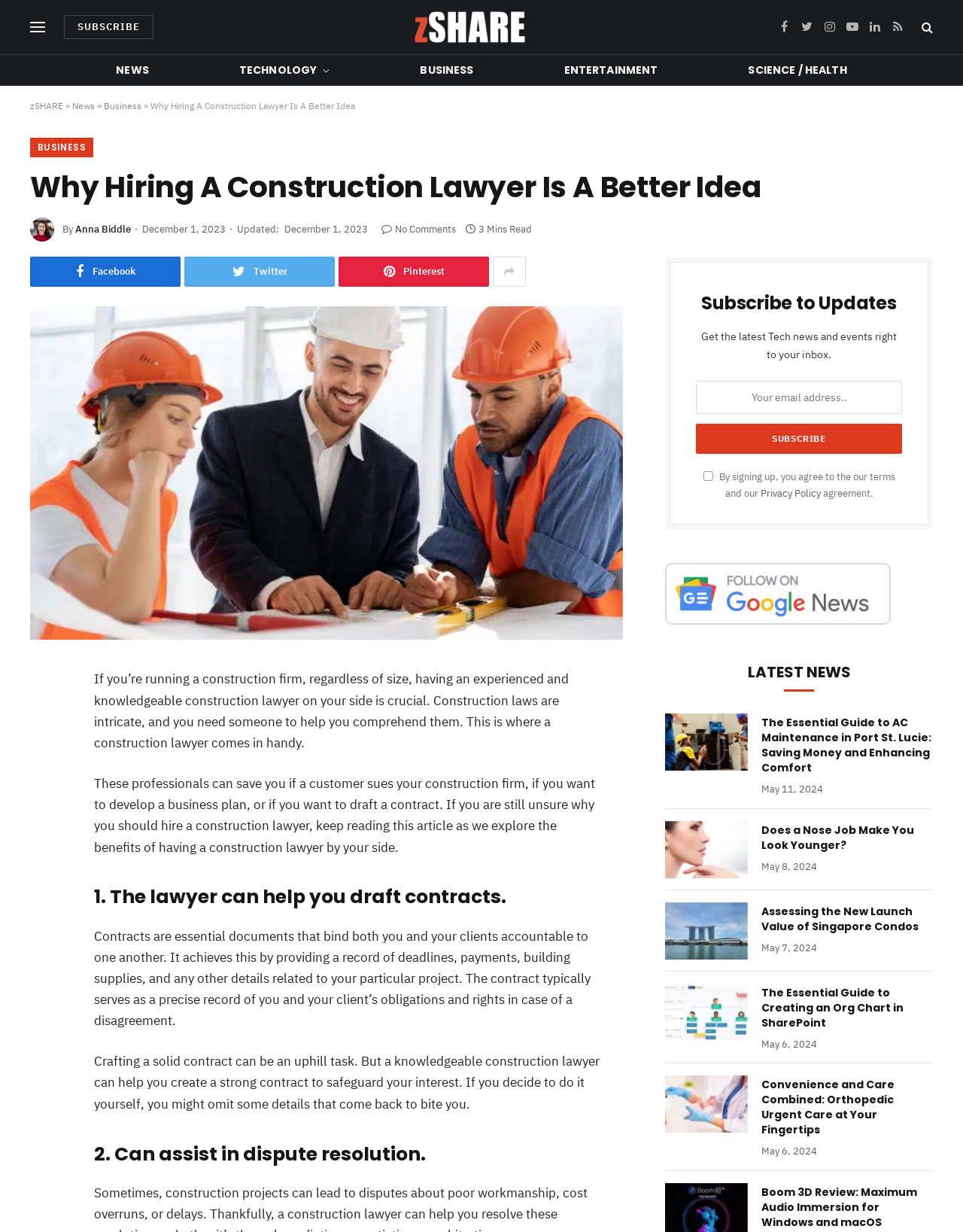Use a single word or phrase to answer the question:
How many social media links are there?

6